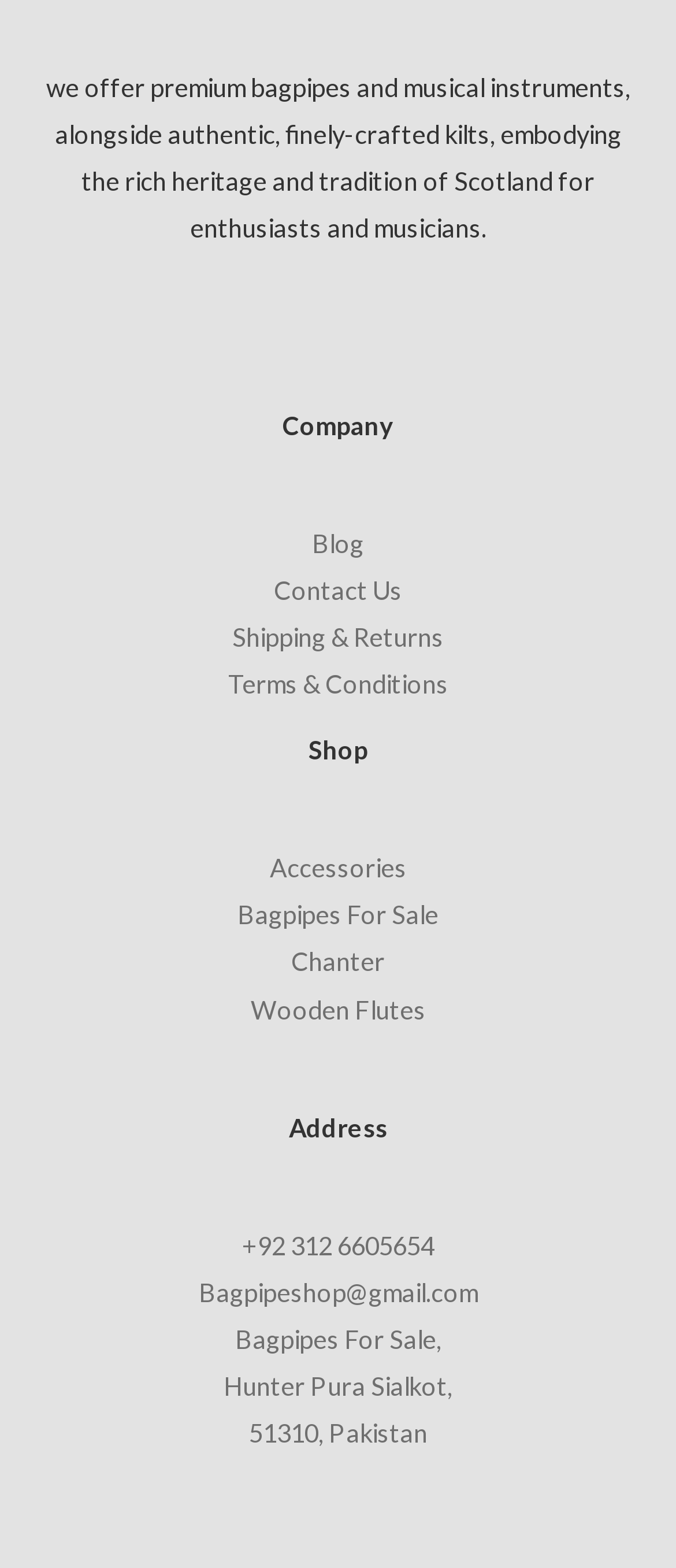Please identify the bounding box coordinates of the element that needs to be clicked to perform the following instruction: "Click on the TDPel link".

None